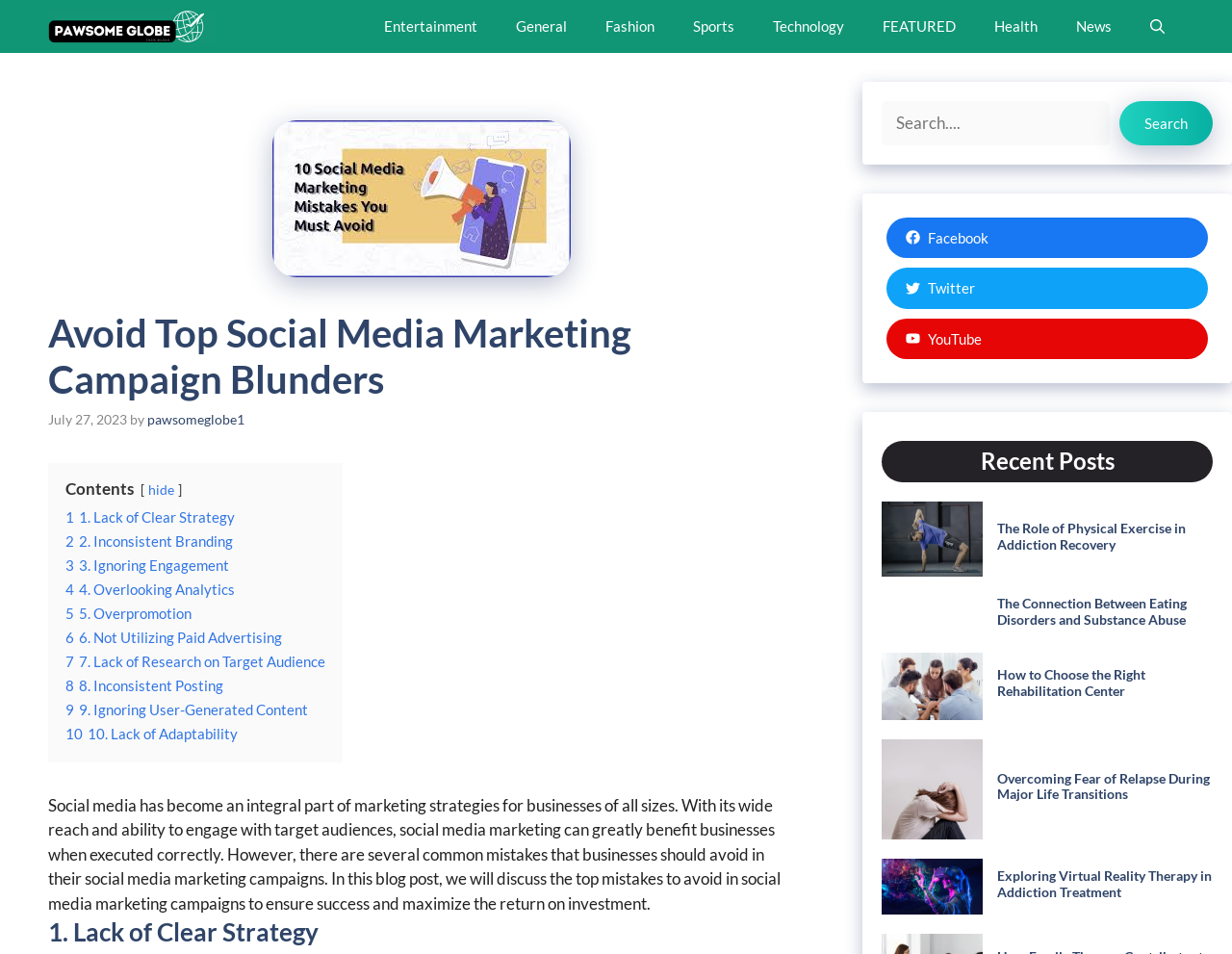Could you specify the bounding box coordinates for the clickable section to complete the following instruction: "Search for something"?

[0.716, 0.106, 0.984, 0.152]